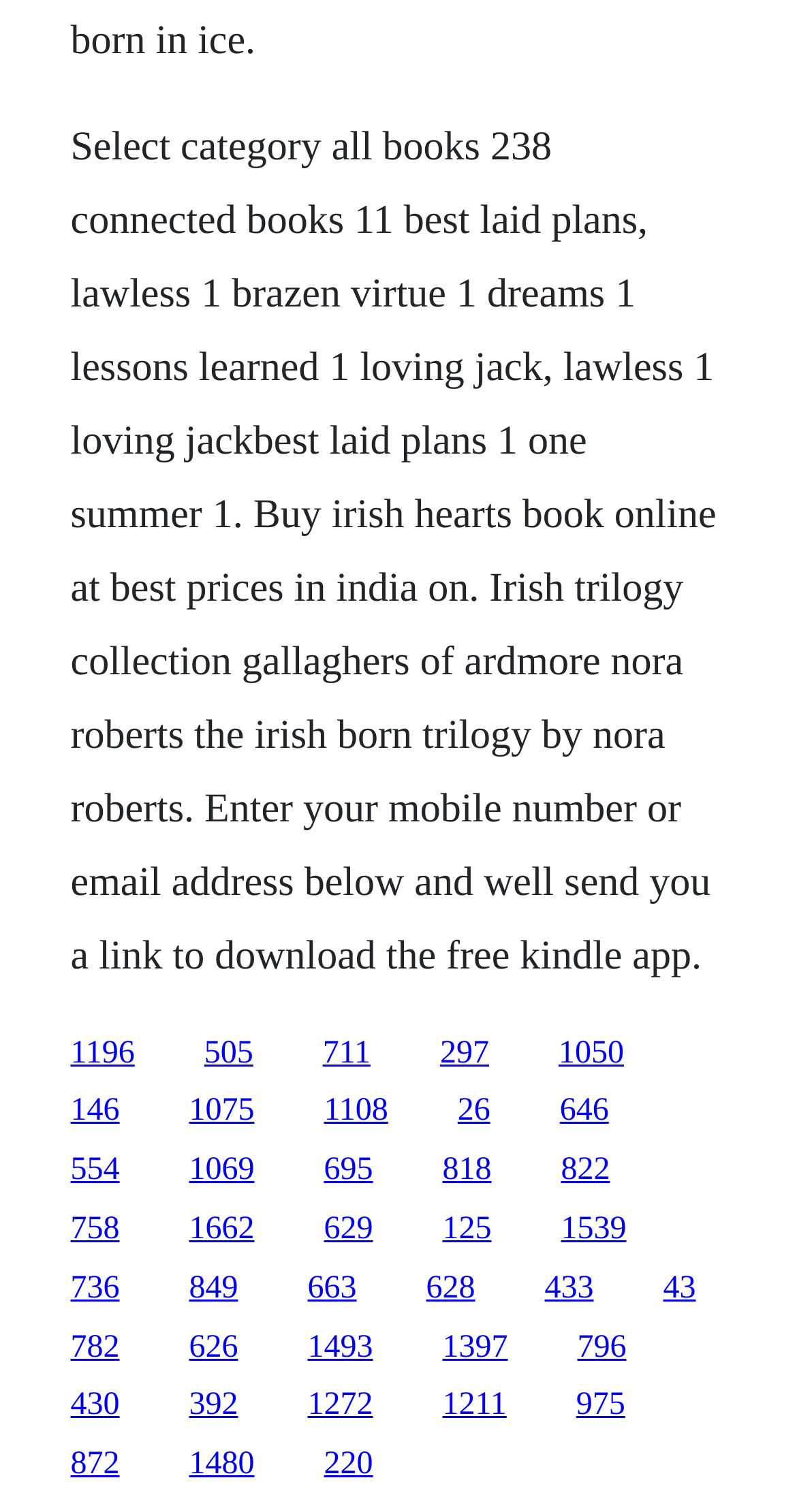Please identify the coordinates of the bounding box that should be clicked to fulfill this instruction: "Explore the Gallaghers of Ardmore series".

[0.088, 0.762, 0.15, 0.785]